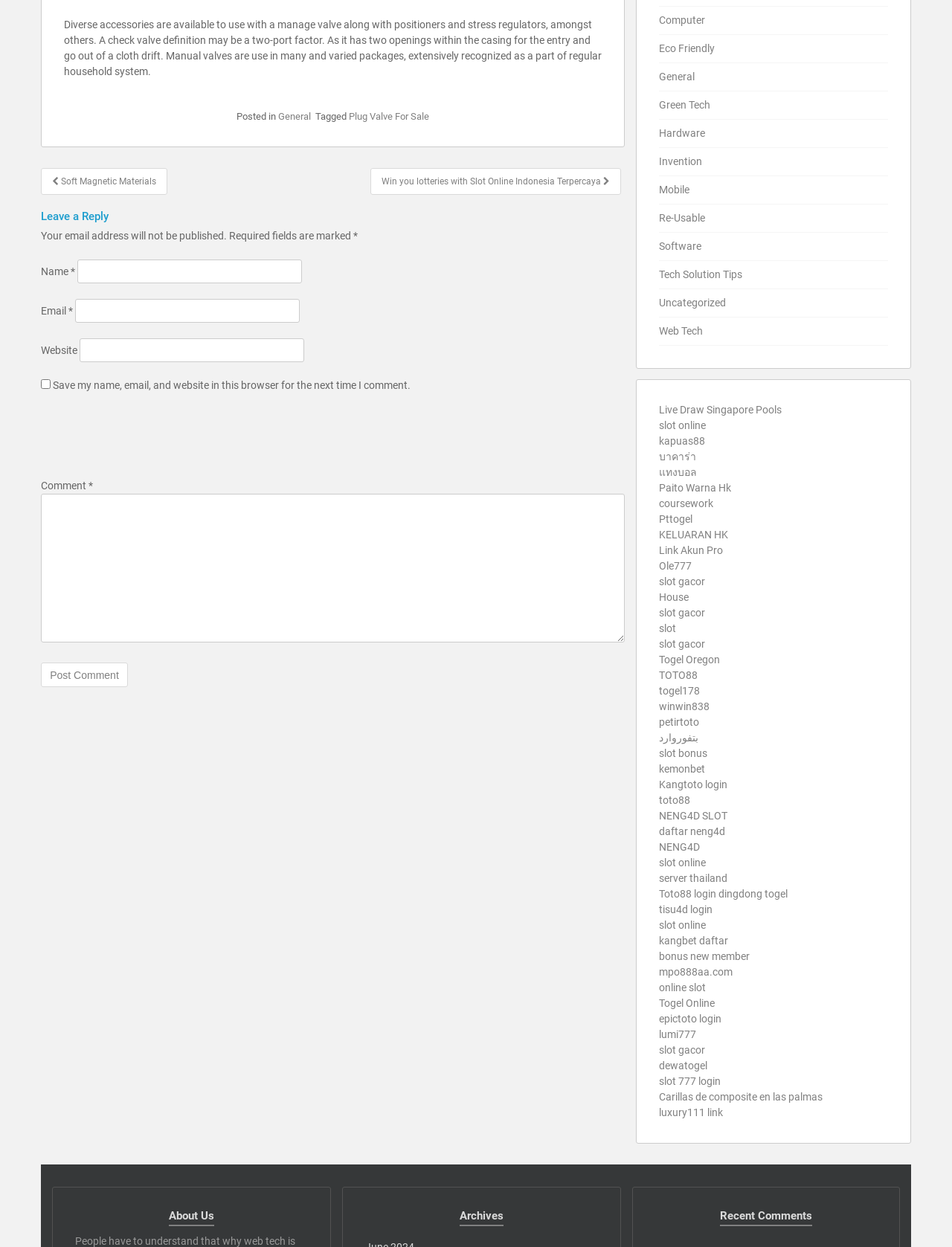What is the topic of the post?
Provide a short answer using one word or a brief phrase based on the image.

Valve